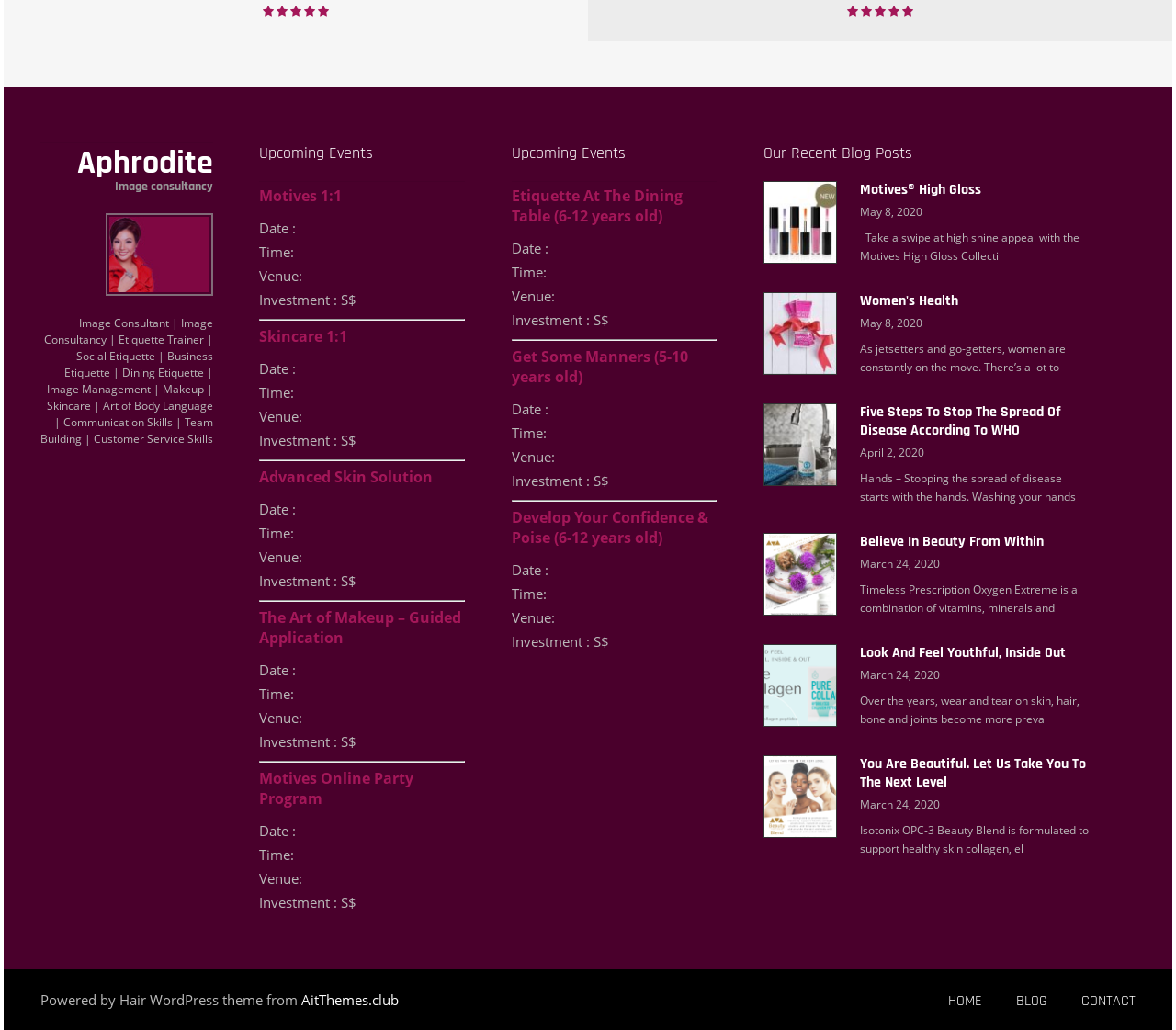How many recent blog posts are listed?
Answer the question with a detailed and thorough explanation.

The number of recent blog posts can be determined by counting the number of link elements with the text 'Motives® High Gloss', 'Women's Health', and 'Five Steps To Stop The Spread Of Disease According To WHO' located at the bottom of the webpage.